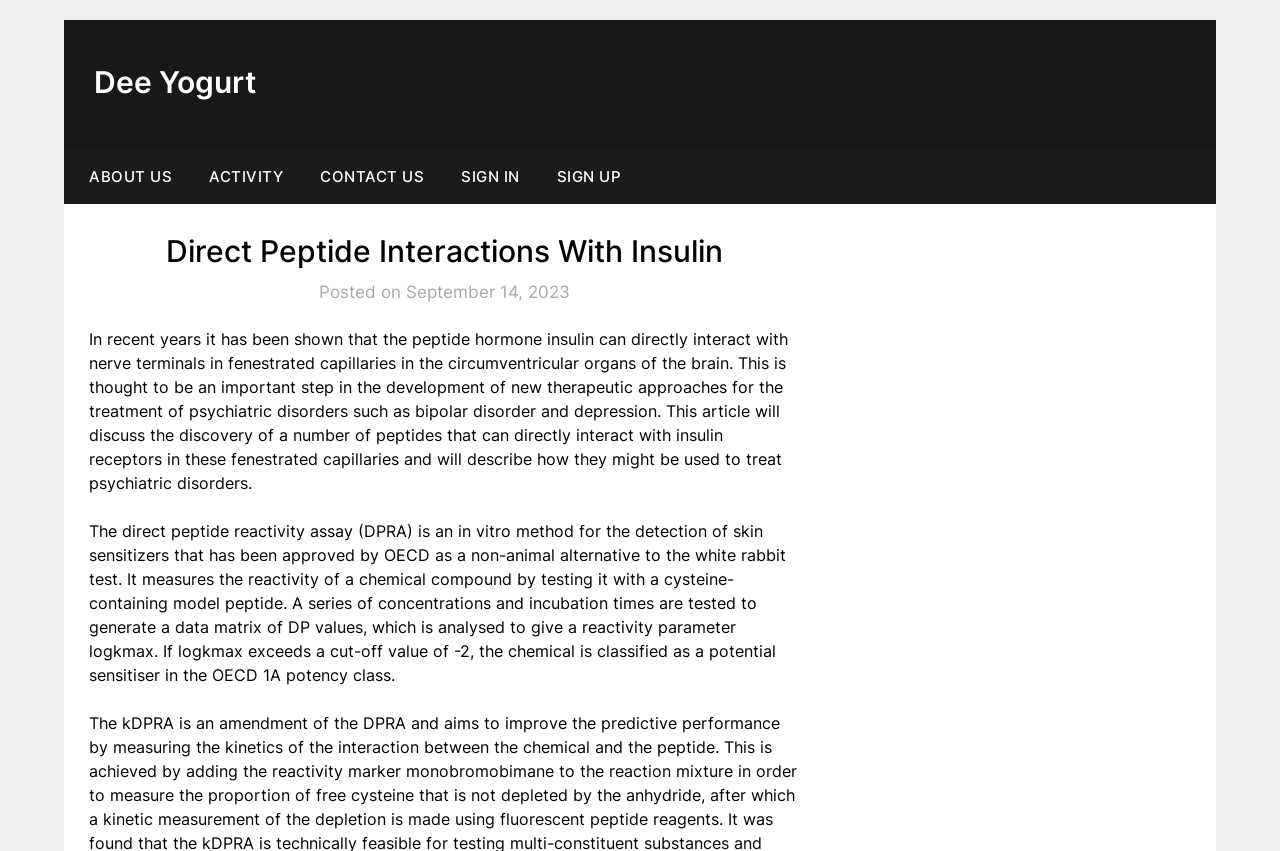What is the purpose of the direct peptide reactivity assay?
Please use the image to provide a one-word or short phrase answer.

Detection of skin sensitizers